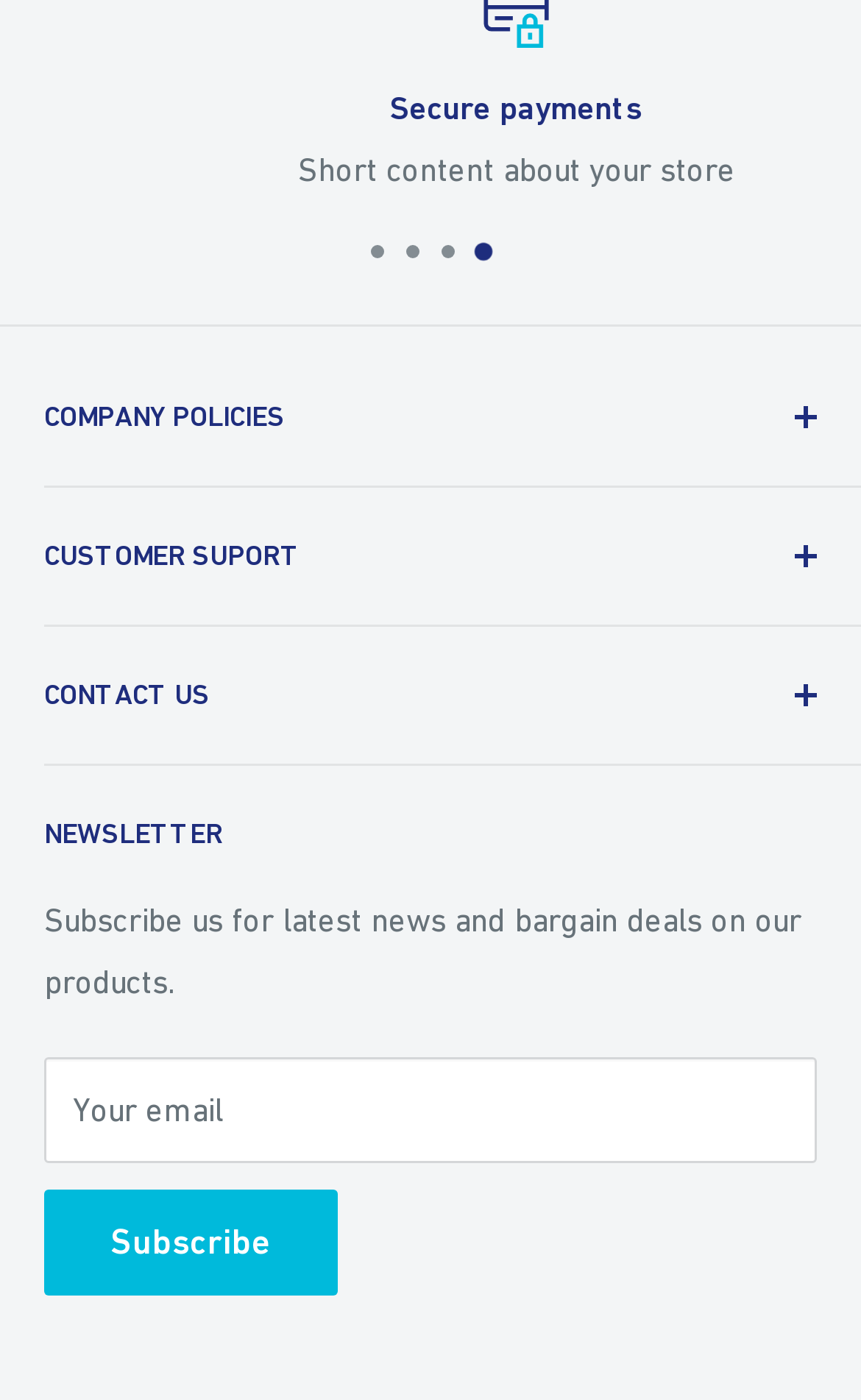What is the purpose of the 'Subscribe' button?
Respond with a short answer, either a single word or a phrase, based on the image.

To subscribe to newsletter